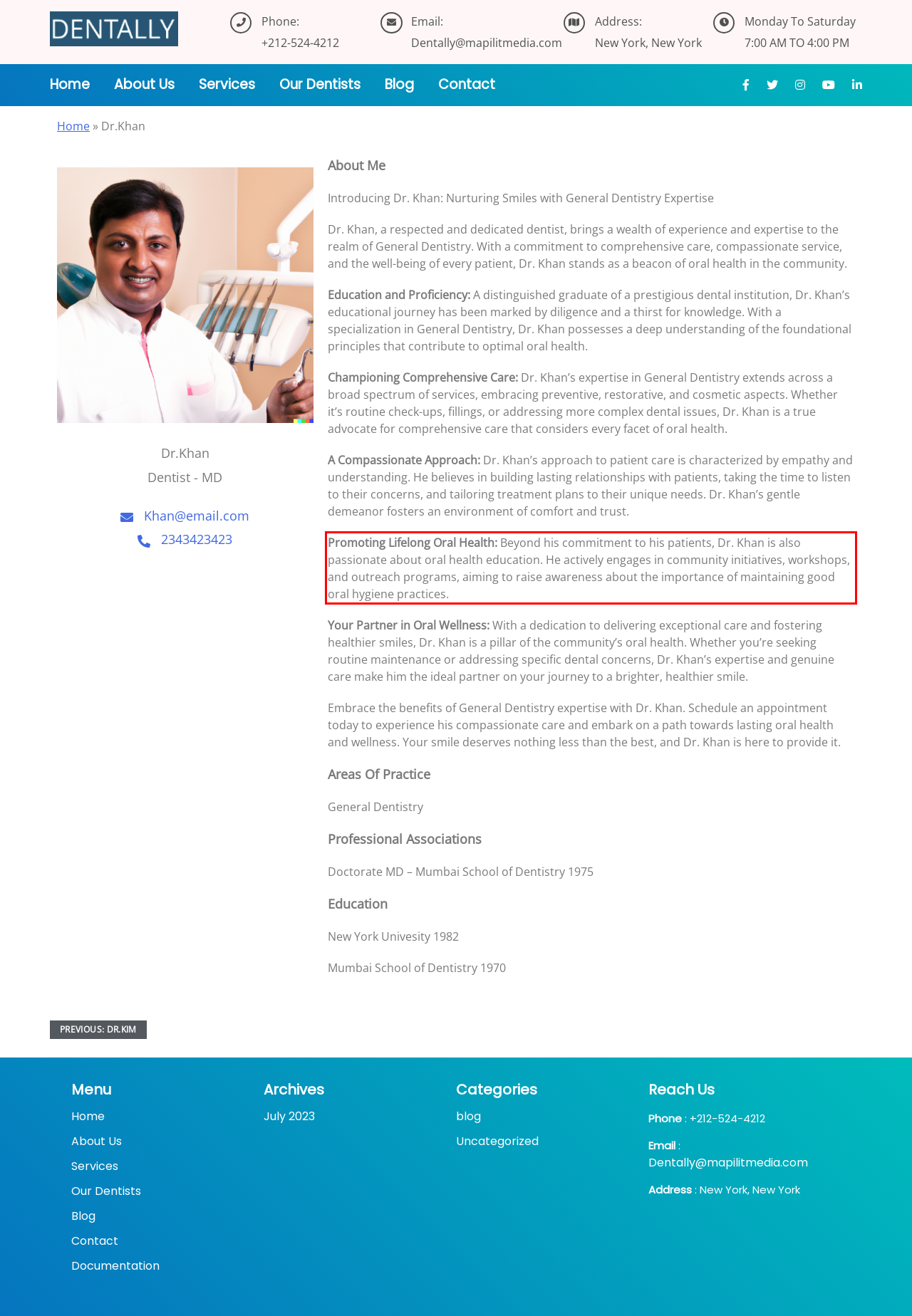Given a screenshot of a webpage containing a red rectangle bounding box, extract and provide the text content found within the red bounding box.

Promoting Lifelong Oral Health: Beyond his commitment to his patients, Dr. Khan is also passionate about oral health education. He actively engages in community initiatives, workshops, and outreach programs, aiming to raise awareness about the importance of maintaining good oral hygiene practices.